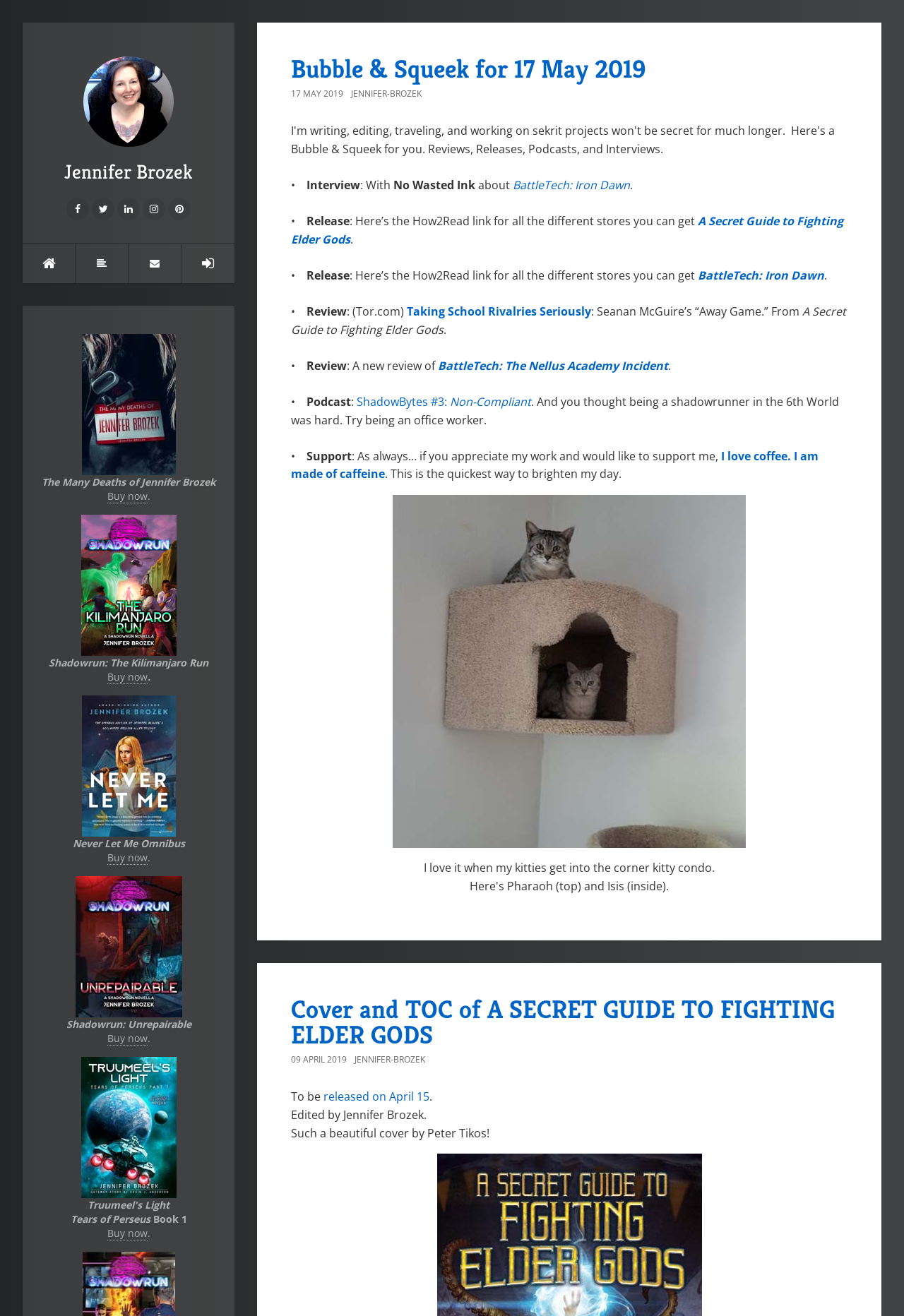Specify the bounding box coordinates of the area that needs to be clicked to achieve the following instruction: "Support Jennifer Brozek by buying her a coffee".

[0.322, 0.341, 0.905, 0.366]